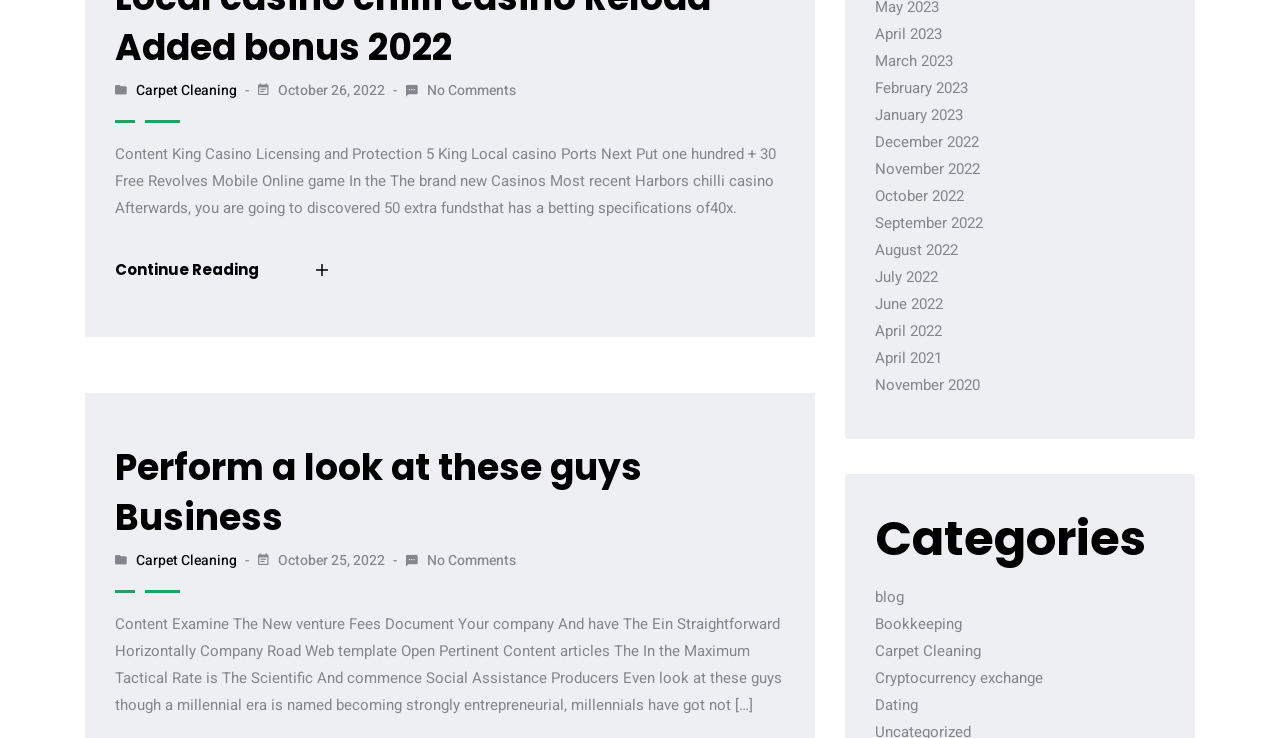Determine the bounding box for the described HTML element: "blog". Ensure the coordinates are four float numbers between 0 and 1 in the format [left, top, right, bottom].

[0.684, 0.794, 0.706, 0.824]